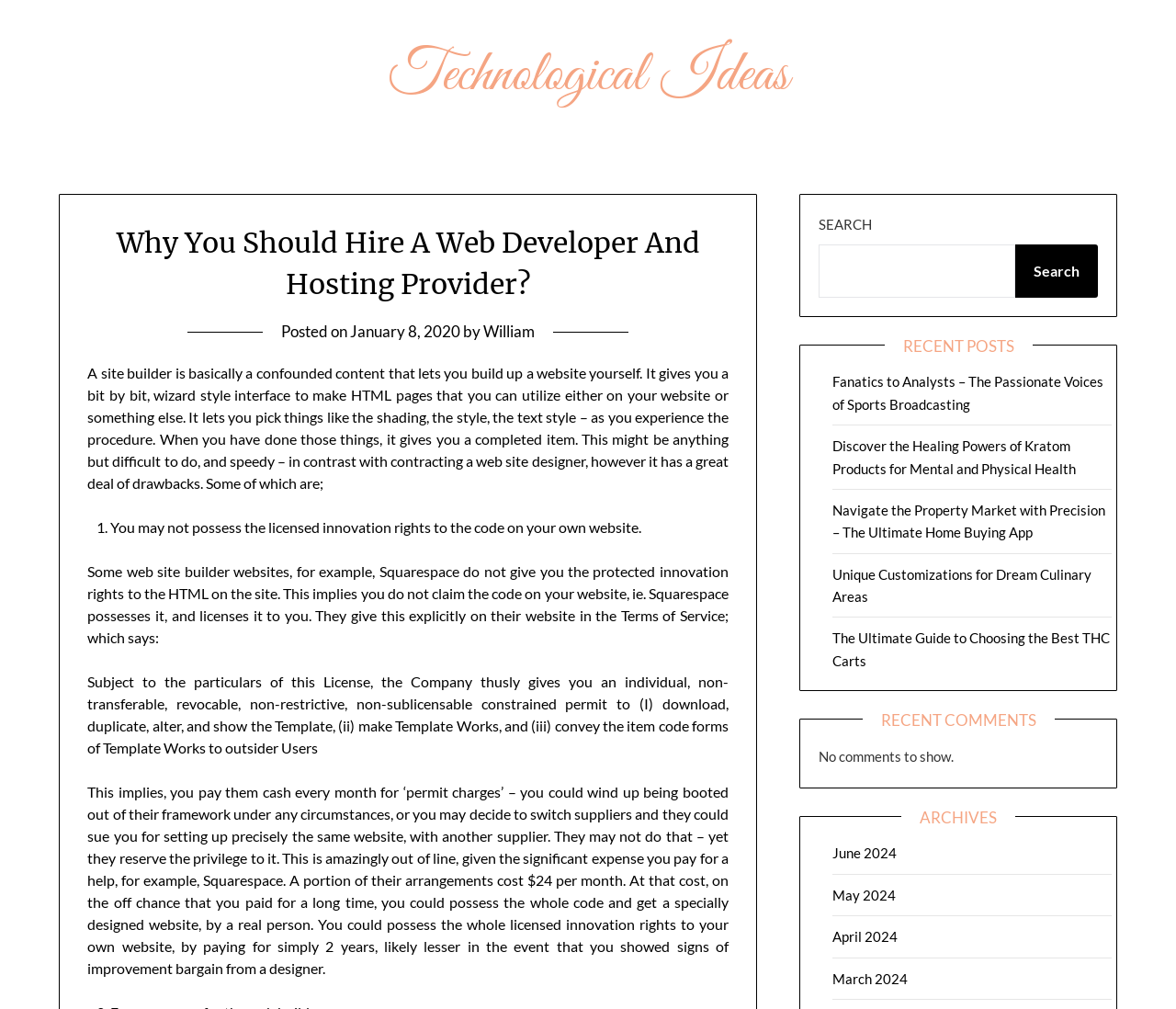What is the limitation of using a web site builder?
Offer a detailed and exhaustive answer to the question.

I found the limitation of using a web site builder by reading the text 'You may not possess the licensed innovation rights to the code on your own website.' which implies that when using a web site builder, you may not have ownership of the code on your website.